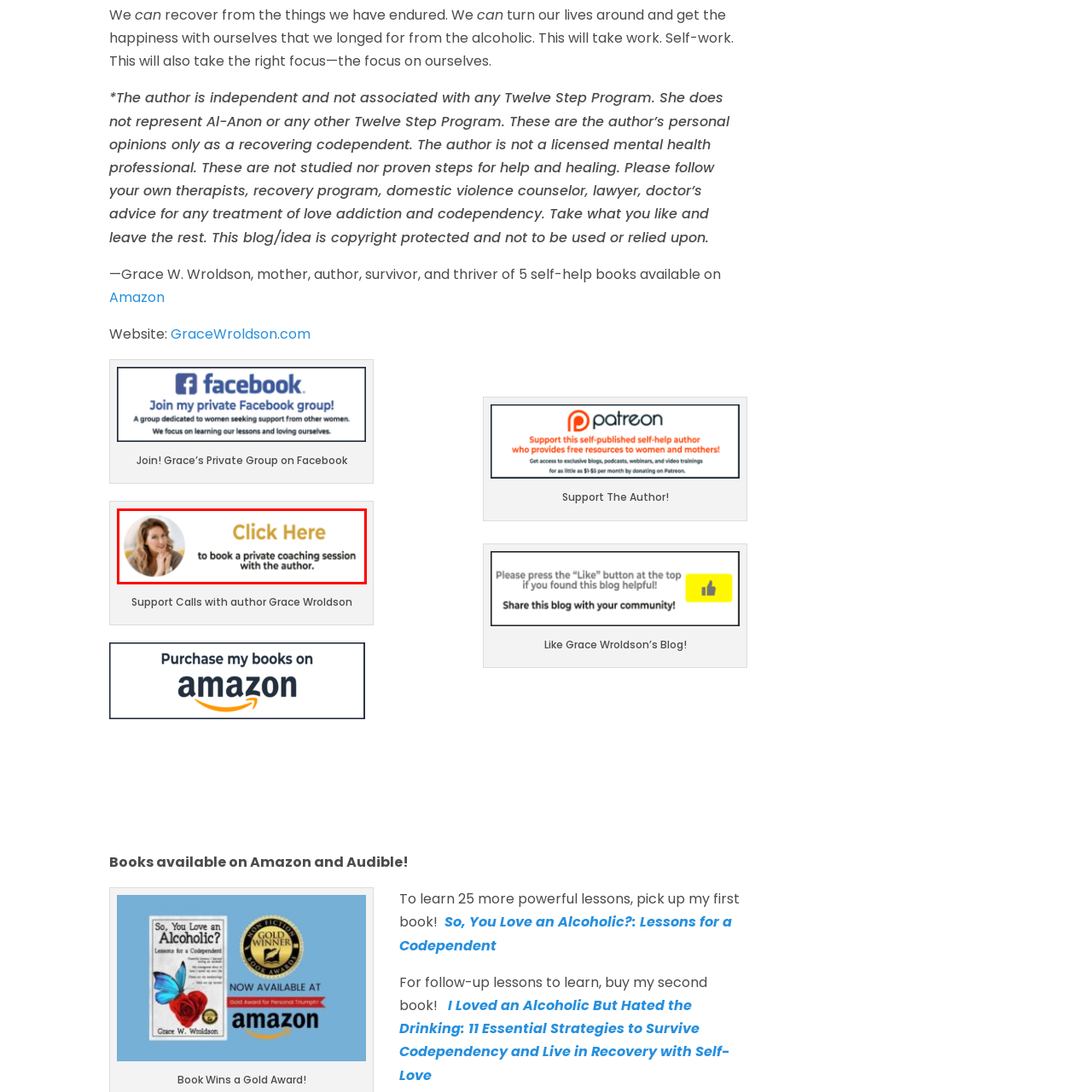Provide an elaborate description of the image marked by the red boundary.

The image features a friendly and inviting design, promoting private coaching sessions with author Grace W. Wroldson. The prominent text "Click Here" is styled in an eye-catching golden font, encouraging immediate action. Accompanying this call to action is a brief, engaging message that states, "to book a private coaching session with the author," making it clear what the viewer can expect from this opportunity. The image includes a circular photo of the author, presenting a warm and approachable demeanor, which adds a personal touch and strengthens the connection with potential clients. This image serves not only as a promotional tool but also as a welcoming invitation to those seeking guidance on their journey.